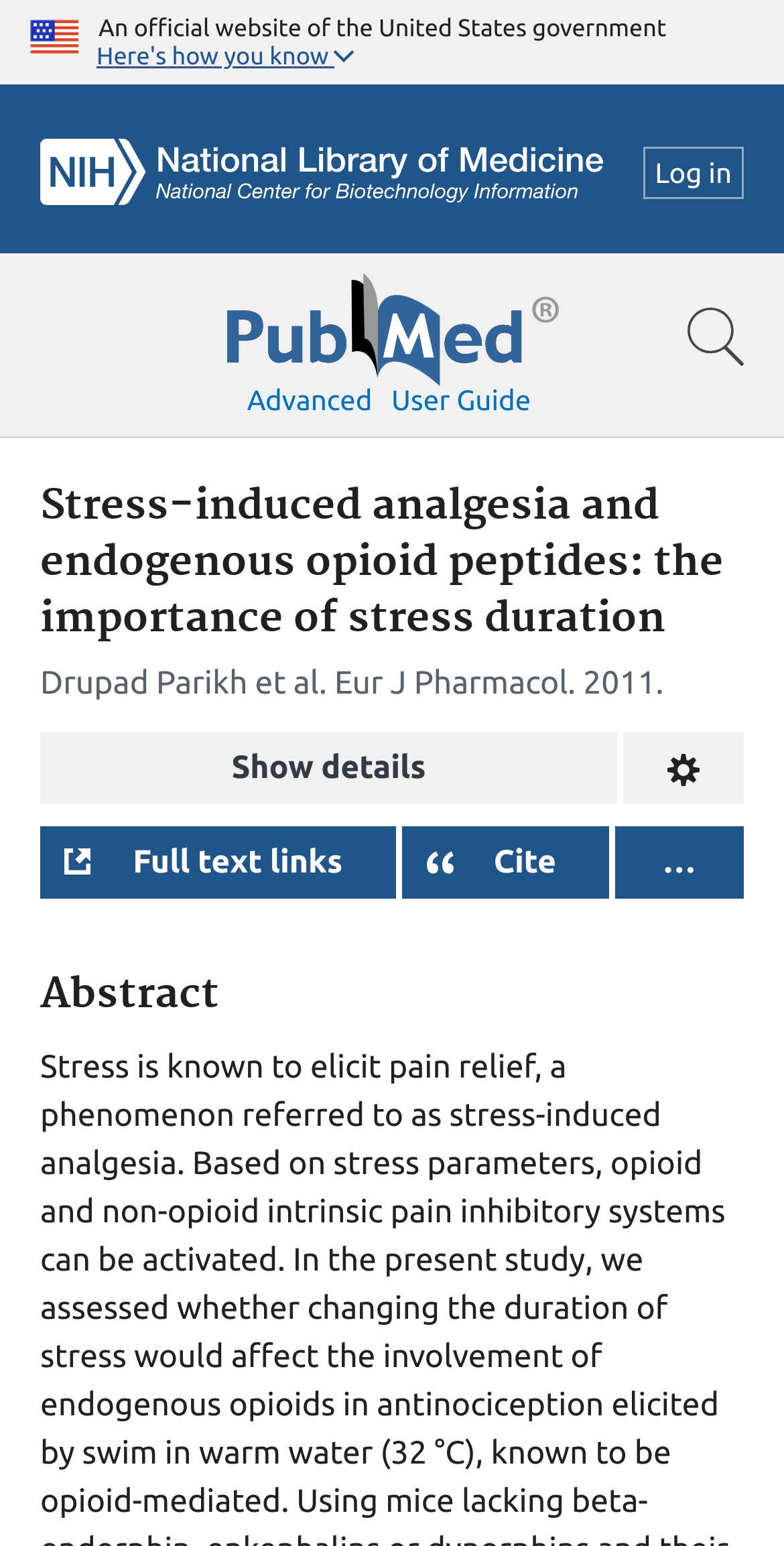Determine the bounding box coordinates of the clickable region to follow the instruction: "Search for a term".

[0.0, 0.164, 1.0, 0.283]